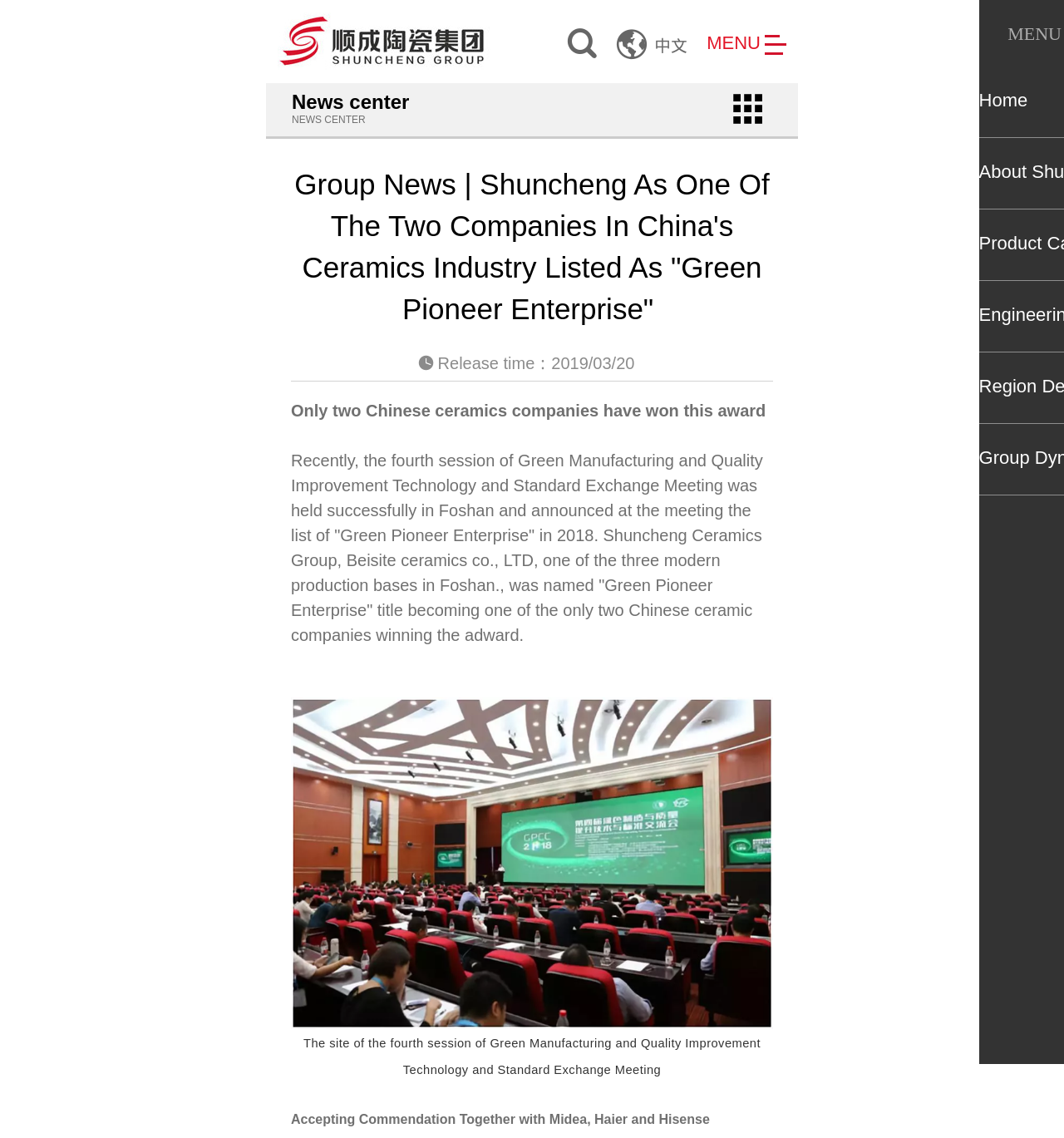Given the following UI element description: "中文", find the bounding box coordinates in the webpage screenshot.

[0.615, 0.037, 0.646, 0.047]